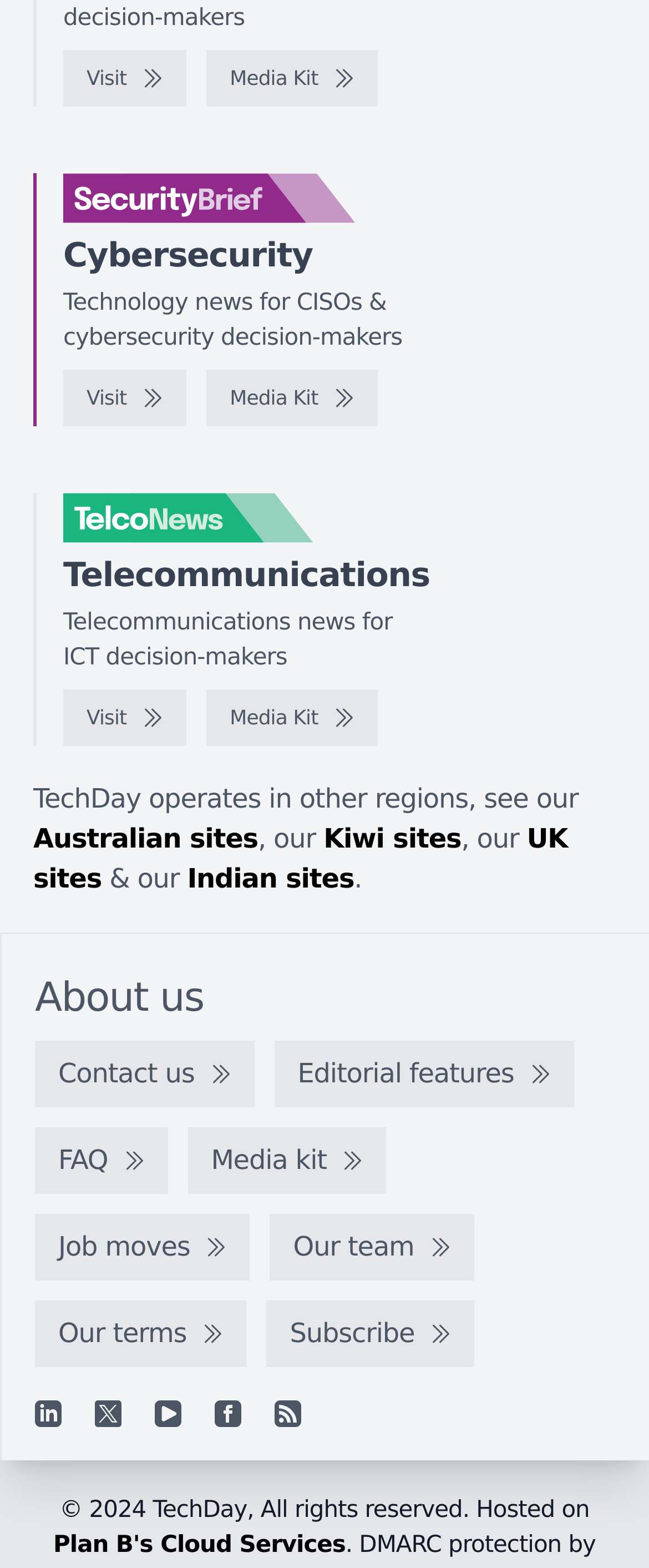How many social media links are available on this webpage?
Refer to the image and answer the question using a single word or phrase.

5